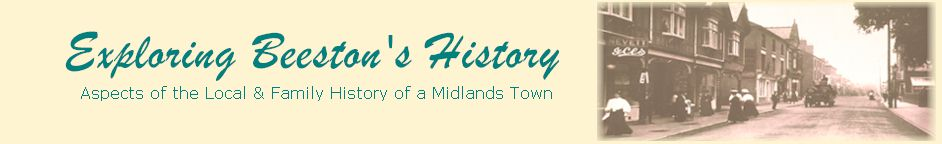Analyze the image and deliver a detailed answer to the question: What tone is the photograph in?

The banner portrays a historic street scene in a sepia-toned photograph, evoking a sense of nostalgia and suggesting a deep dive into Beeston's past.